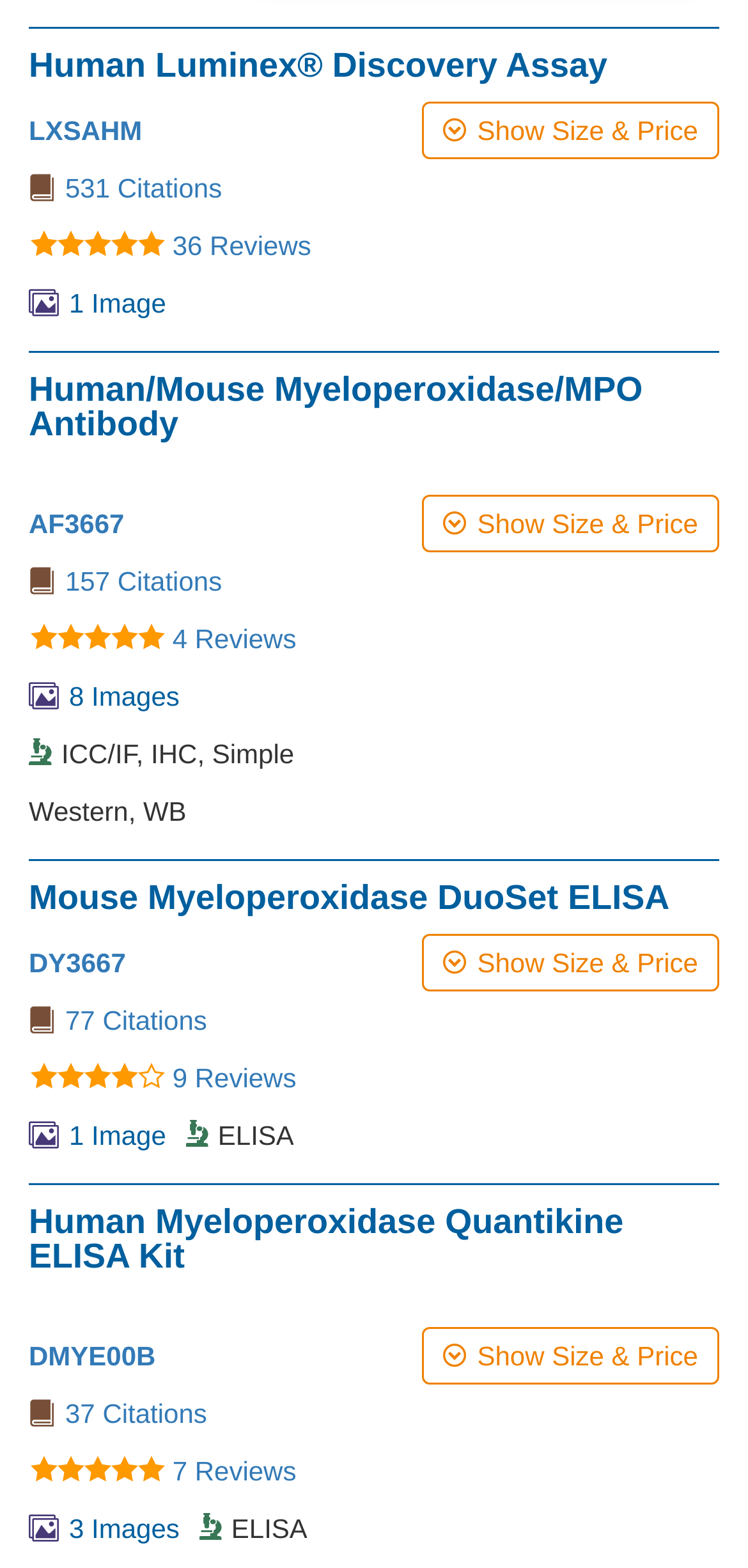Determine the bounding box coordinates of the section I need to click to execute the following instruction: "View DMYE00B details". Provide the coordinates as four float numbers between 0 and 1, i.e., [left, top, right, bottom].

[0.038, 0.855, 0.208, 0.874]